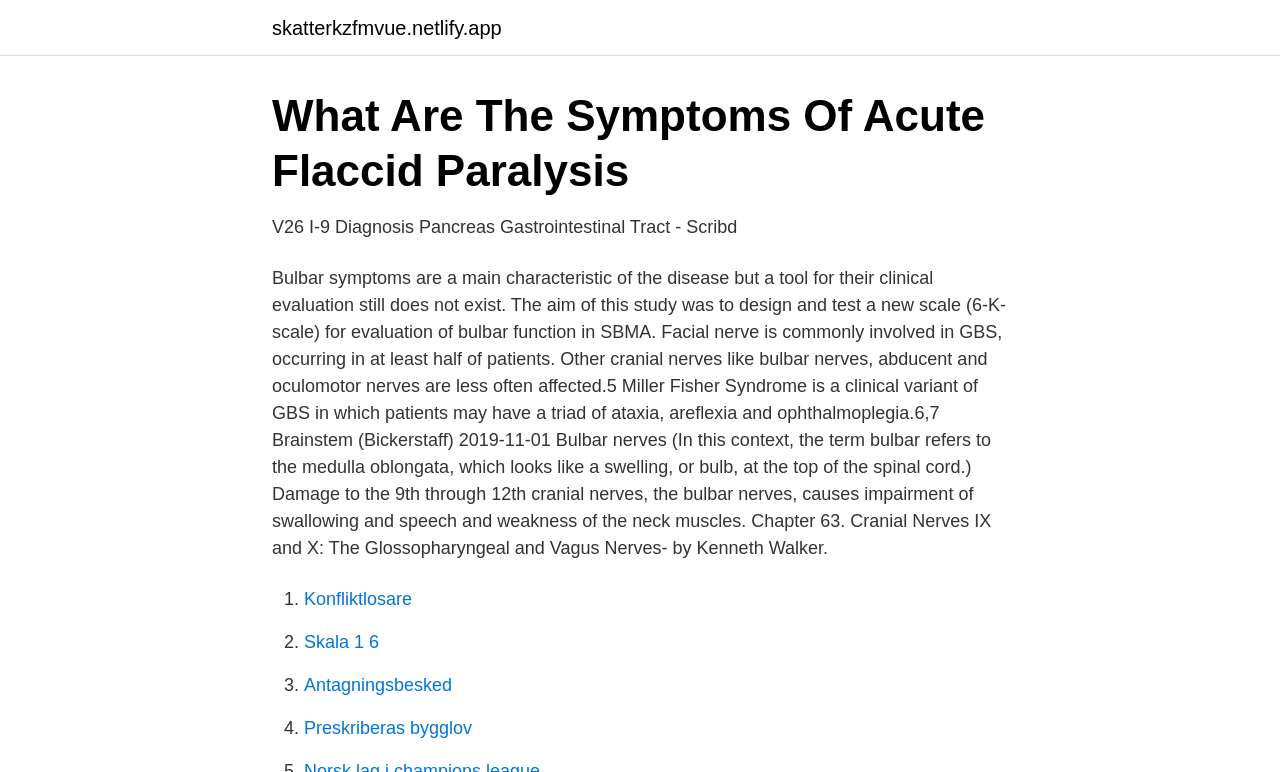Produce an elaborate caption capturing the essence of the webpage.

The webpage is about bulbar symptoms and cranial nerves, with a focus on their relationship and effects on the body. At the top, there is a link to "skatterkzfmvue.netlify.app" positioned slightly to the right of the center. Below this link, there is a header section that spans the entire width of the page, containing a heading that reads "What Are The Symptoms Of Acute Flaccid Paralysis".

Below the header, there is a block of text that discusses bulbar symptoms, their evaluation, and their relation to various cranial nerves, including the facial nerve, bulbar nerves, abducent, and oculomotor nerves. This text block is positioned near the top-left of the page and takes up about a quarter of the page's width.

To the right of this text block, there is another text element that appears to be a reference or citation, mentioning "V26 I-9 Diagnosis Pancreas Gastrointestinal Tract - Scribd". This element is positioned slightly above the midpoint of the page.

Further down, there is a list of four items, each marked with a numbered list marker (1, 2, 3, and 4). Each list item contains a link to a different resource, including "Konfliktlosare", "Skala 1 6", "Antagningsbesked", and "Preskriberas bygglov". These list items are positioned near the bottom of the page, with the list markers aligned to the left and the links extending to the right.